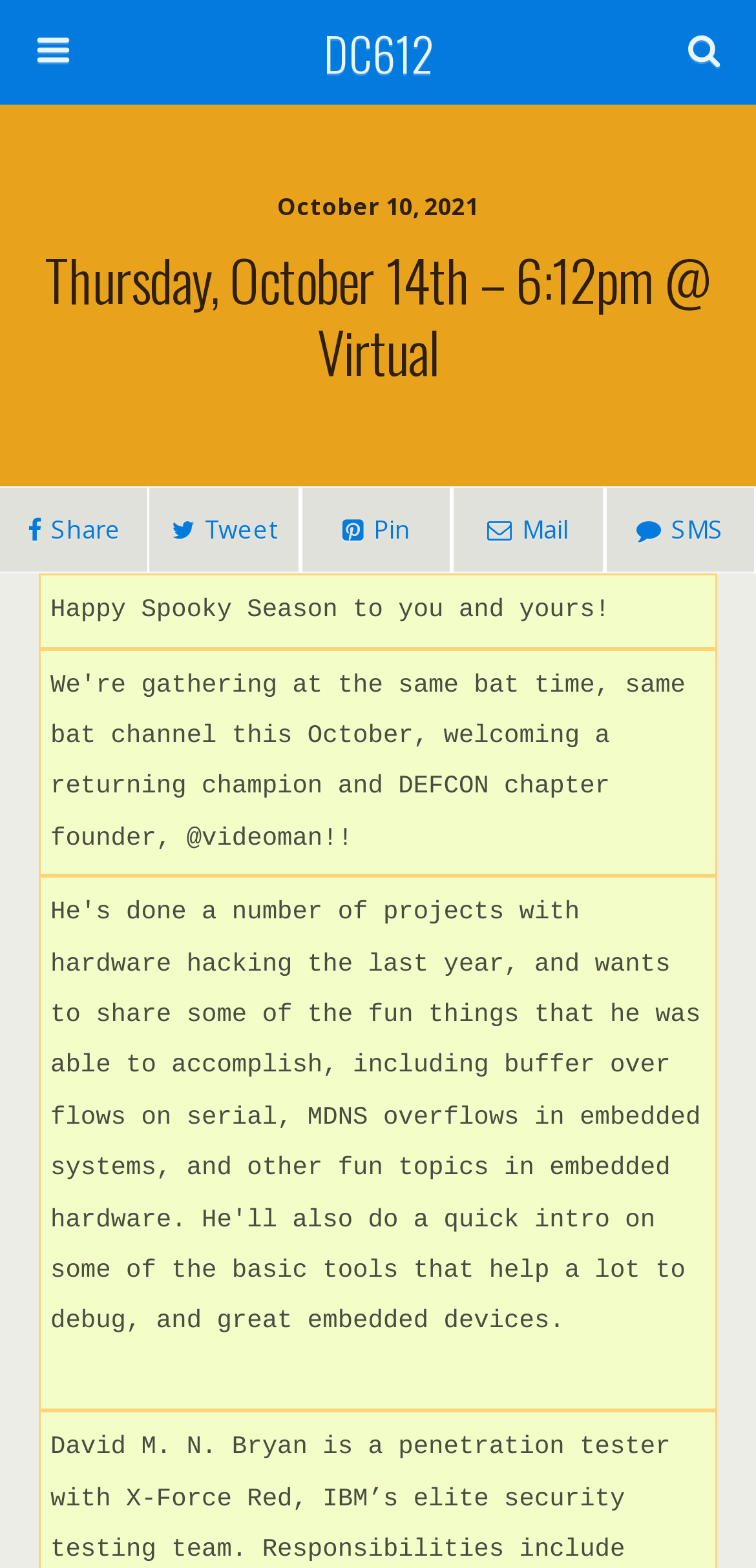Refer to the image and provide an in-depth answer to the question: 
What is the format of the event mentioned on the webpage?

I analyzed the heading element with a bounding box of [0.0, 0.143, 1.0, 0.261] and found the text 'Thursday, October 14th – 6:12pm @ Virtual', which suggests that the event is in a virtual format.